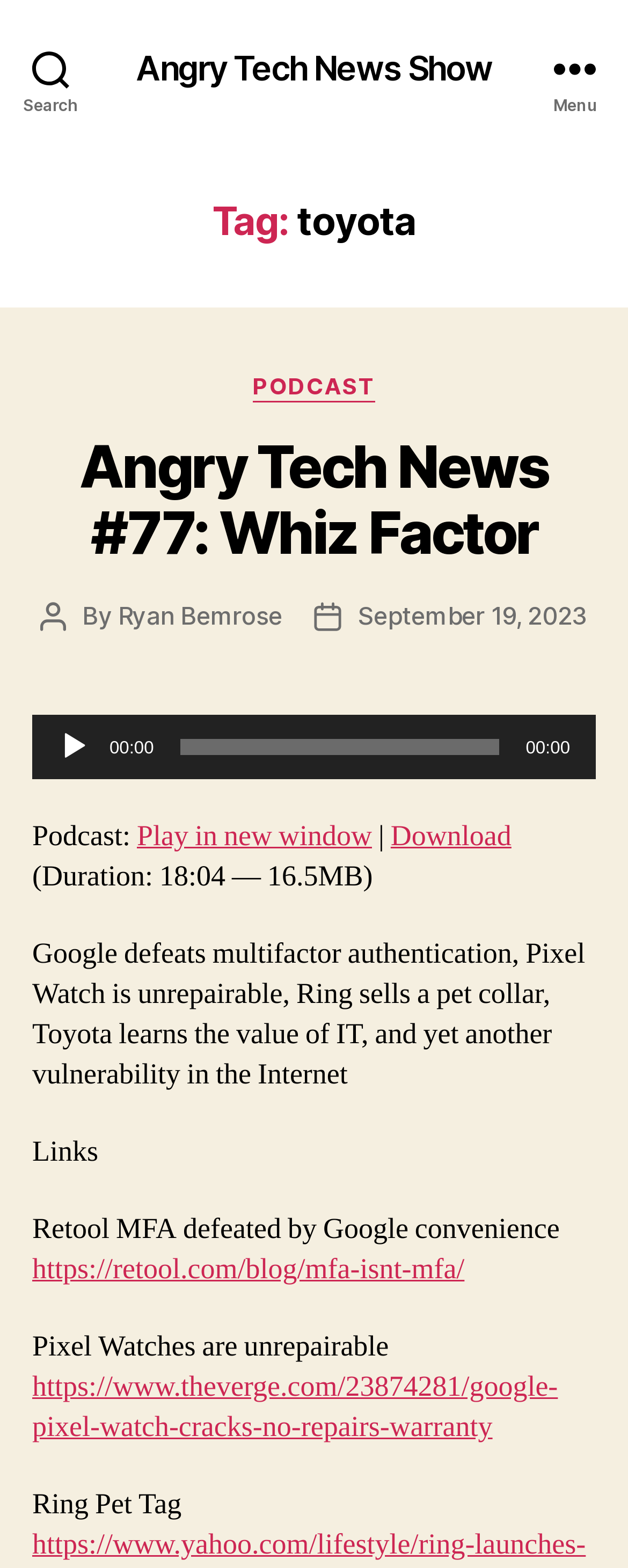Find the bounding box coordinates of the clickable region needed to perform the following instruction: "Search". The coordinates should be provided as four float numbers between 0 and 1, i.e., [left, top, right, bottom].

[0.0, 0.0, 0.162, 0.086]